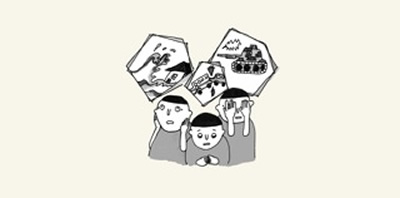Give a short answer using one word or phrase for the question:
What is the purpose of the imagery?

Highlight trauma's complexities